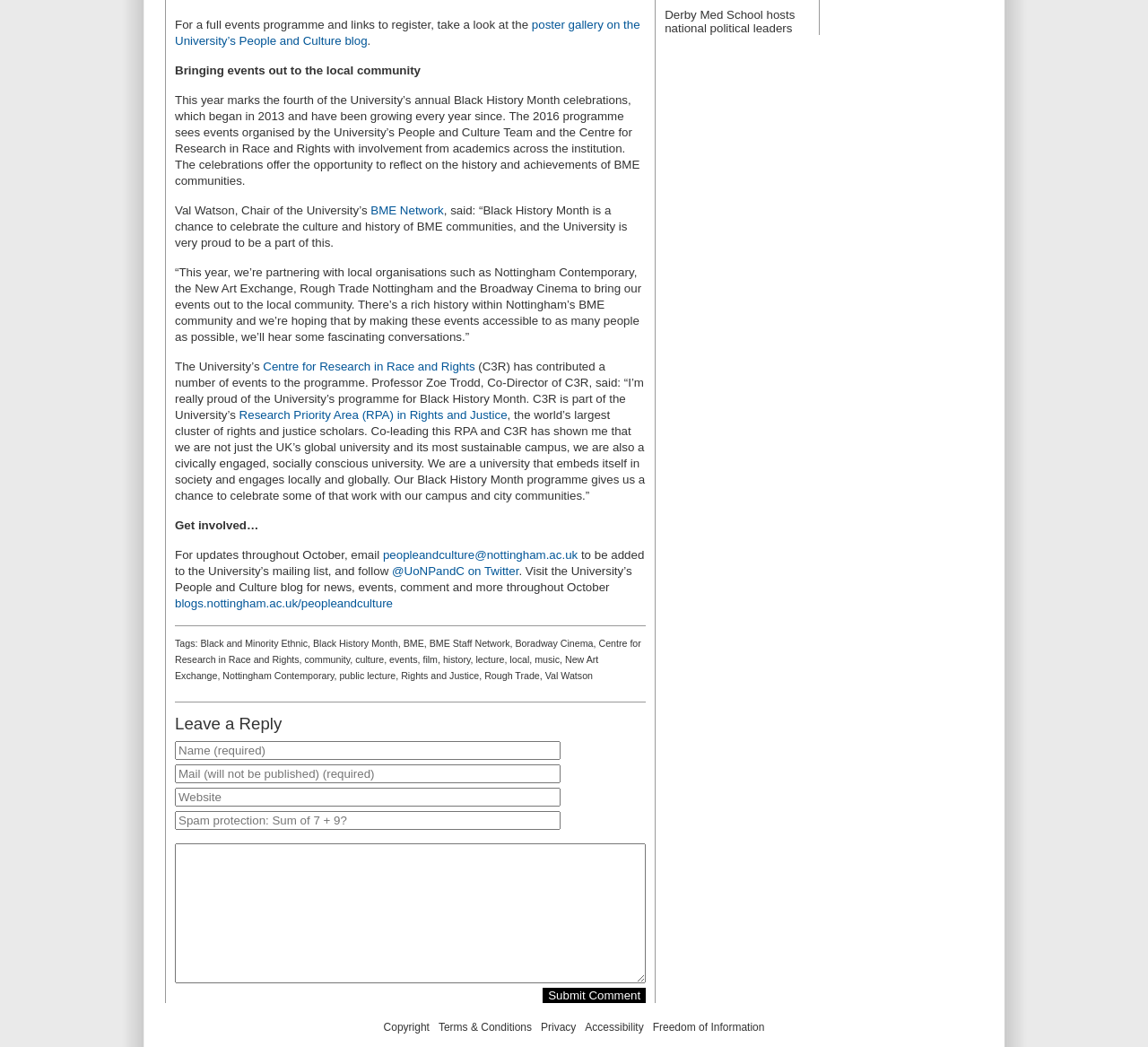Respond to the question below with a single word or phrase: How can one get updates on the Black History Month programme?

Email peopleandculture@nottingham.ac.uk